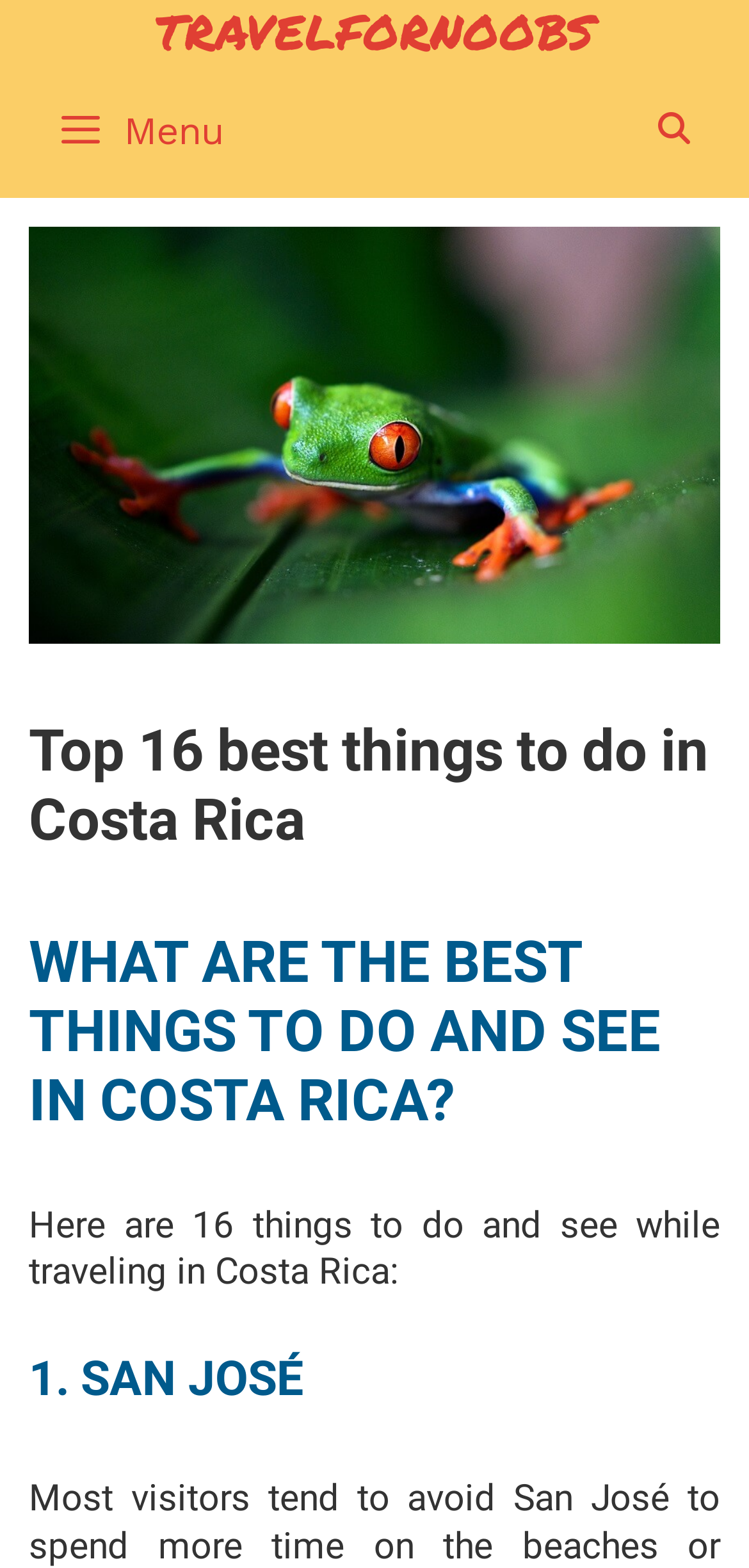Provide a single word or phrase answer to the question: 
What is the topic of the webpage?

Costa Rica travel